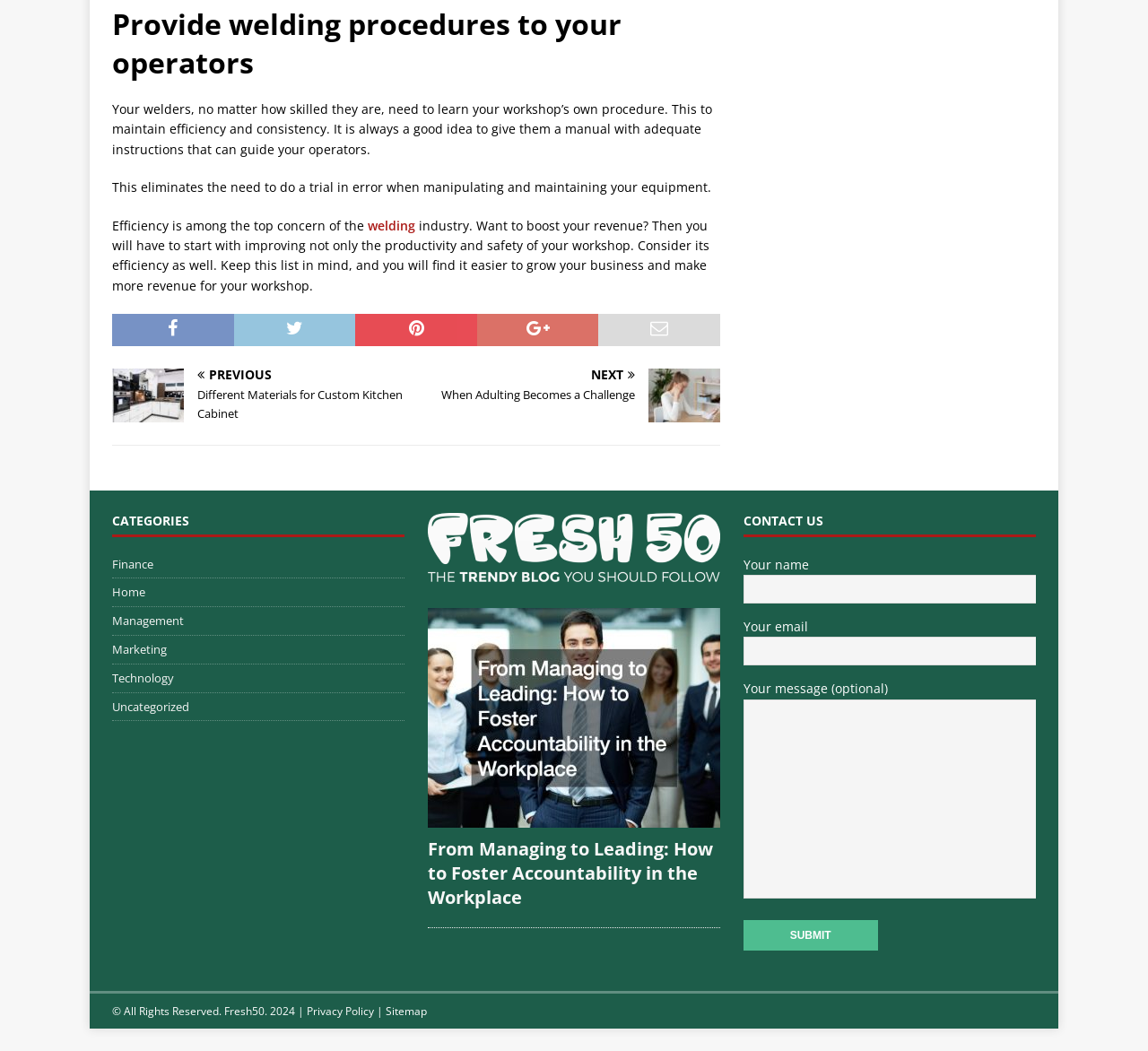Please specify the bounding box coordinates of the area that should be clicked to accomplish the following instruction: "Click the 'Finance' category". The coordinates should consist of four float numbers between 0 and 1, i.e., [left, top, right, bottom].

[0.098, 0.528, 0.352, 0.55]